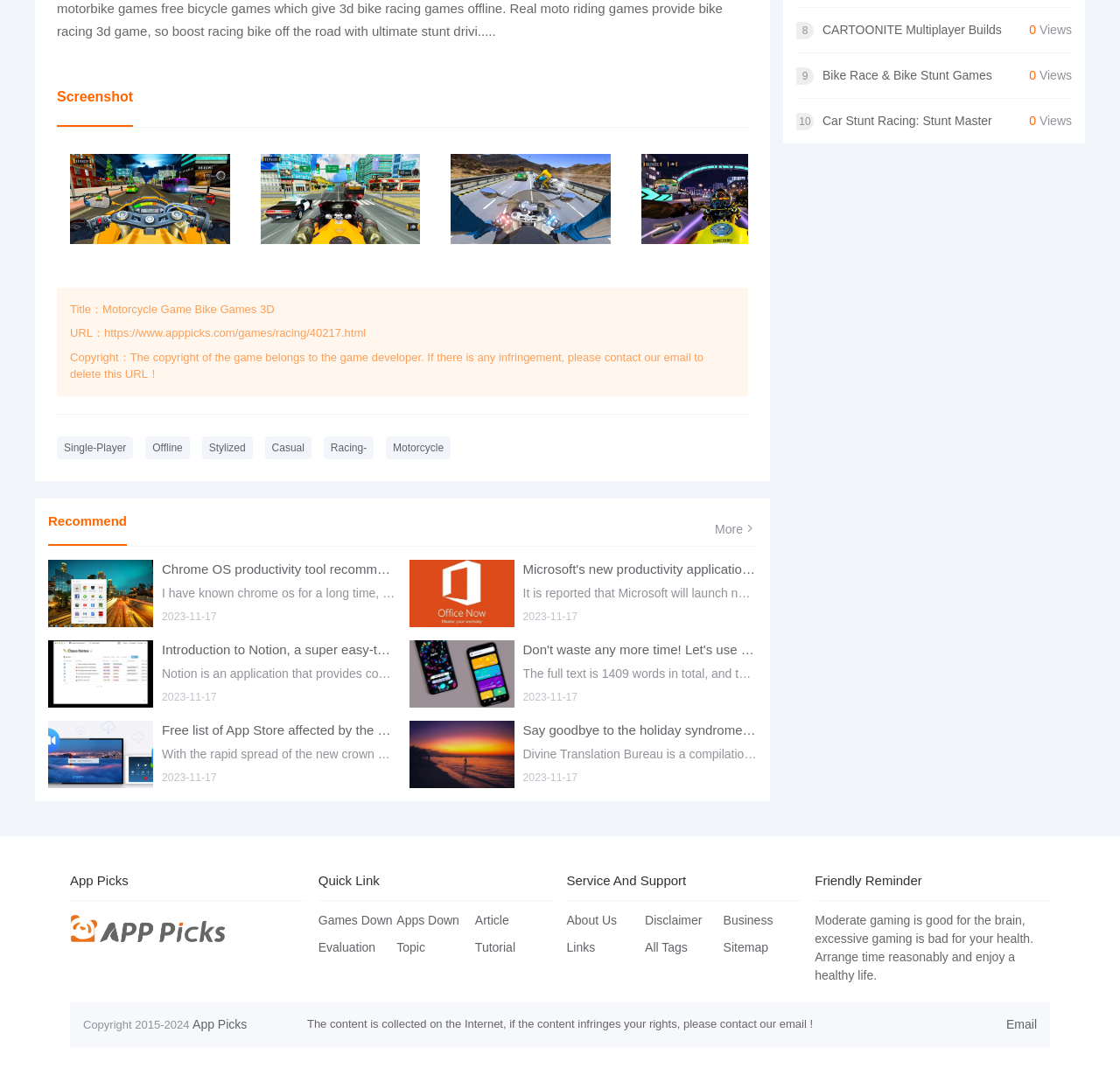Based on the element description: "Games Down", identify the bounding box coordinates for this UI element. The coordinates must be four float numbers between 0 and 1, listed as [left, top, right, bottom].

[0.284, 0.844, 0.35, 0.857]